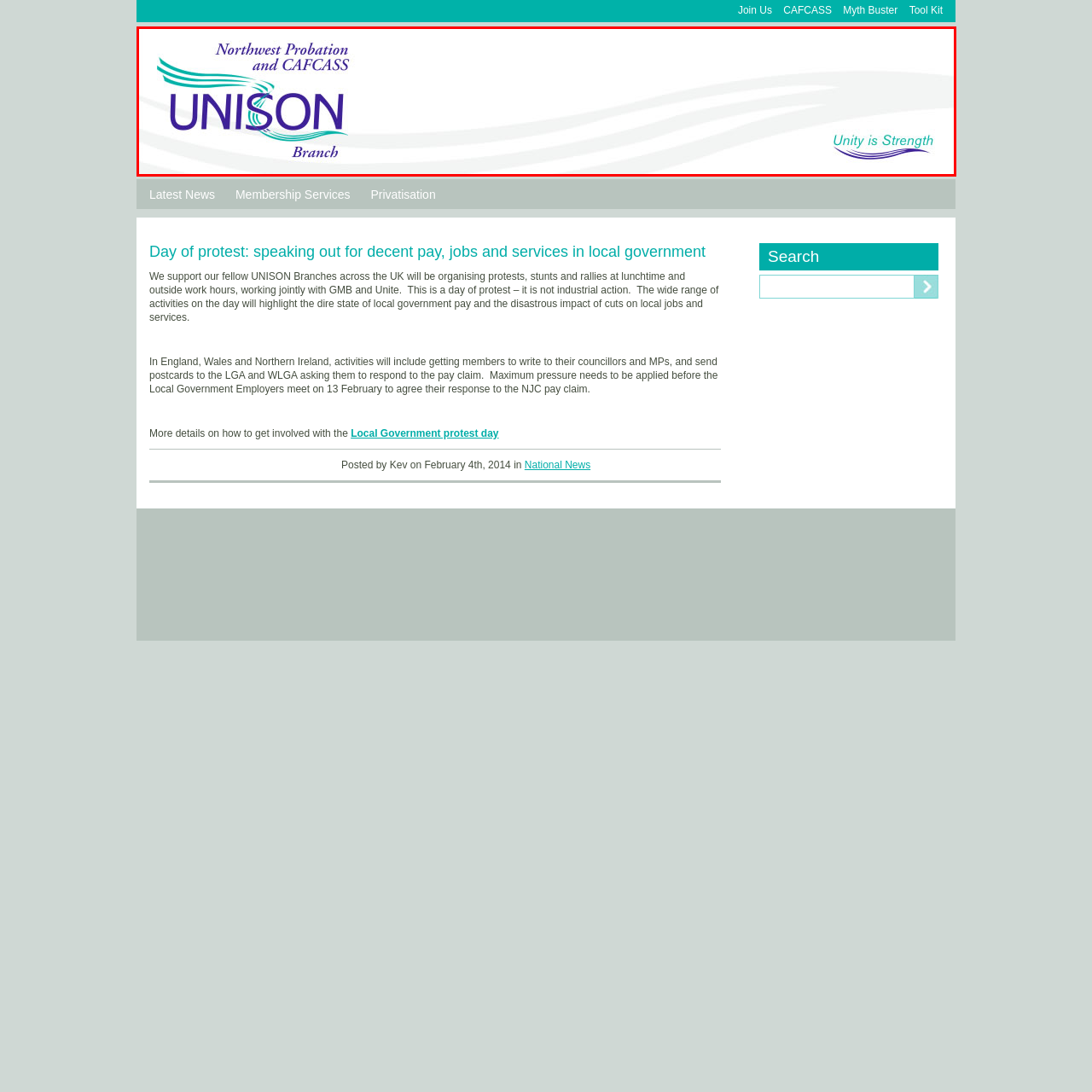Give an in-depth description of the scene depicted in the red-outlined box.

The image features the branding for the UNISON Northwest Probation and CAFCASS Branch, highlighting the organization's commitment to advocating for workers' rights in the public sector. The prominent logo showcases "UNISON" in bold purple letters, symbolizing strength and solidarity among union members. Above the logo, the text "Northwest Probation and CAFCASS" indicates the specific branch focus, while a tagline "Unity is Strength" reinforces the collective power of the union. The background design includes flowing lines in soft shades, suggesting harmony and collaboration within the community it serves. This visual representation aligns with UNISON's mission to support decent pay, jobs, and services in local government, as echoed in their call for protests and activism.